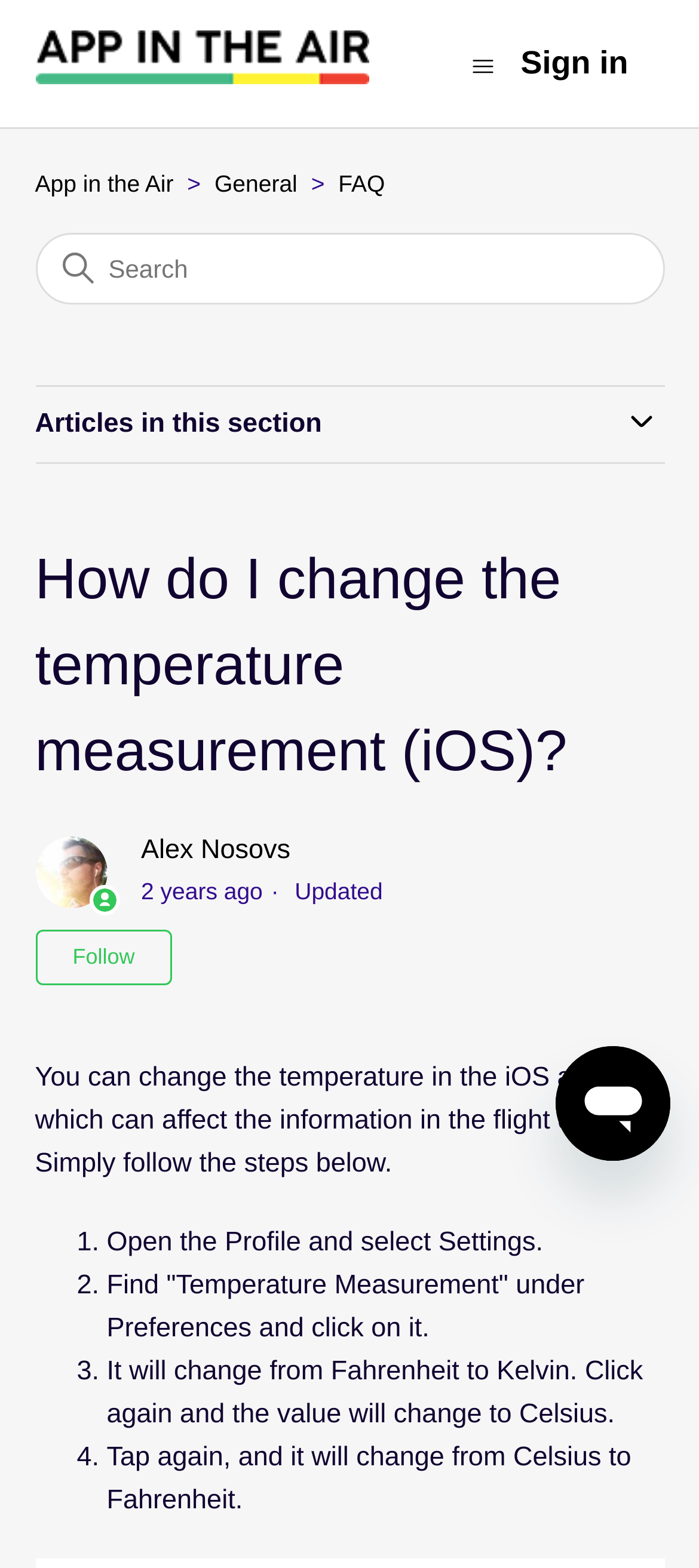What are the steps to change the temperature measurement in the iOS app?
Based on the visual details in the image, please answer the question thoroughly.

The webpage provides four steps to change the temperature measurement in the iOS app: open the Profile and select Settings, find 'Temperature Measurement' under Preferences and click on it, it will change from Fahrenheit to Kelvin, and tap again to change from Celsius to Fahrenheit.